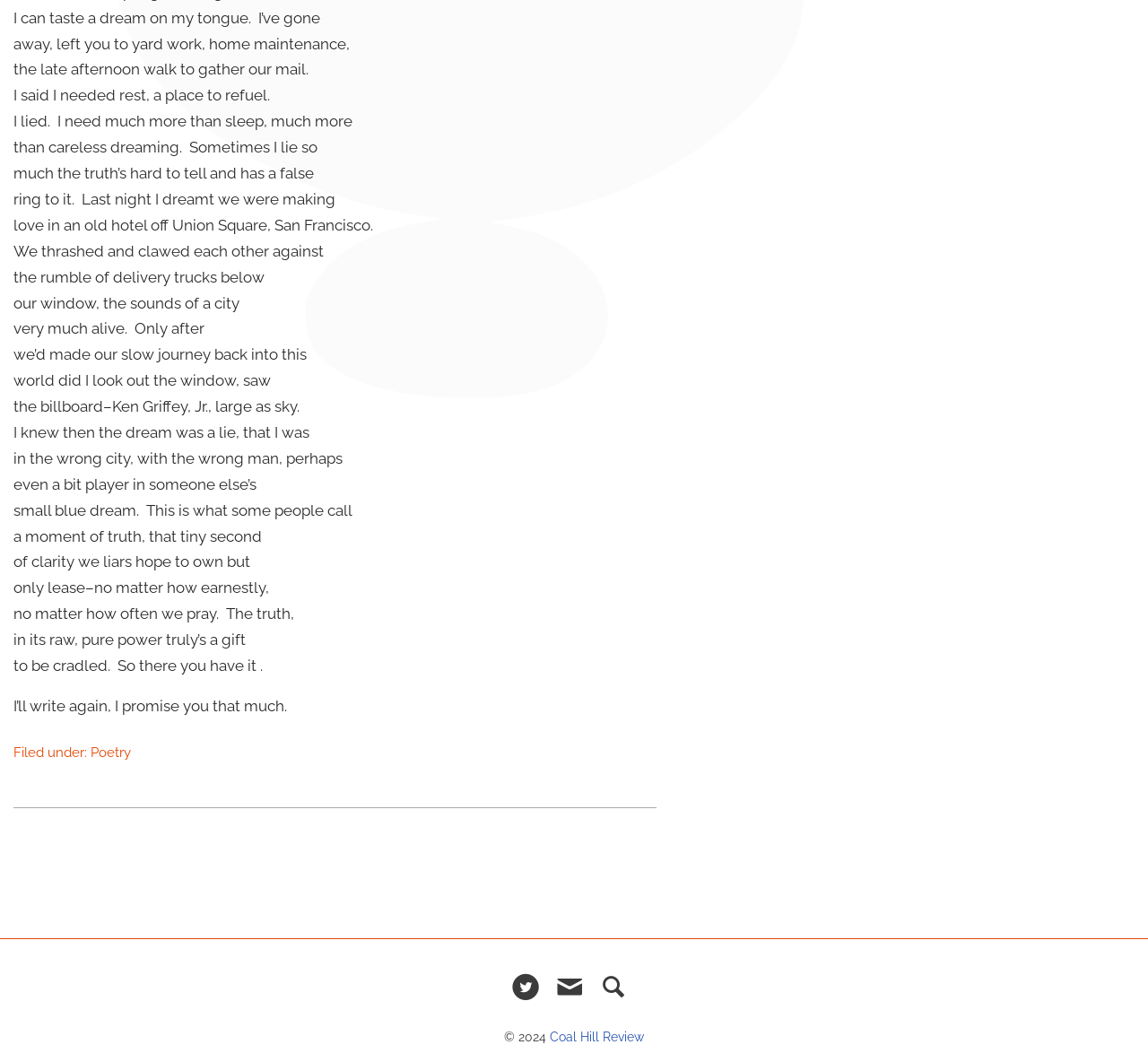Refer to the element description Coal Hill Review and identify the corresponding bounding box in the screenshot. Format the coordinates as (top-left x, top-left y, bottom-right x, bottom-right y) with values in the range of 0 to 1.

[0.479, 0.969, 0.561, 0.983]